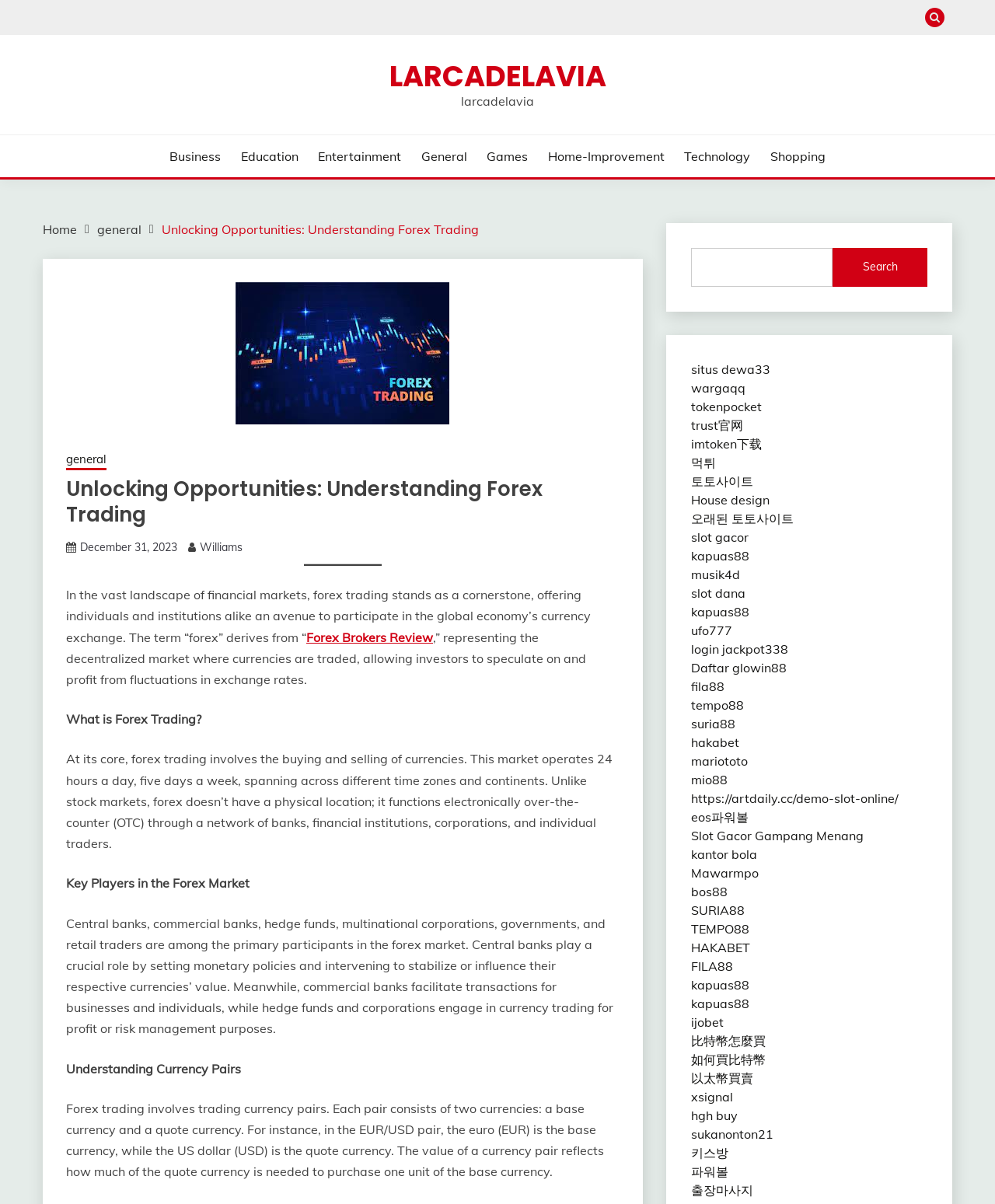What is the function of central banks in the forex market?
Refer to the image and offer an in-depth and detailed answer to the question.

According to the webpage, central banks play a crucial role in the forex market by setting monetary policies and intervening to stabilize or influence their respective currencies' value.